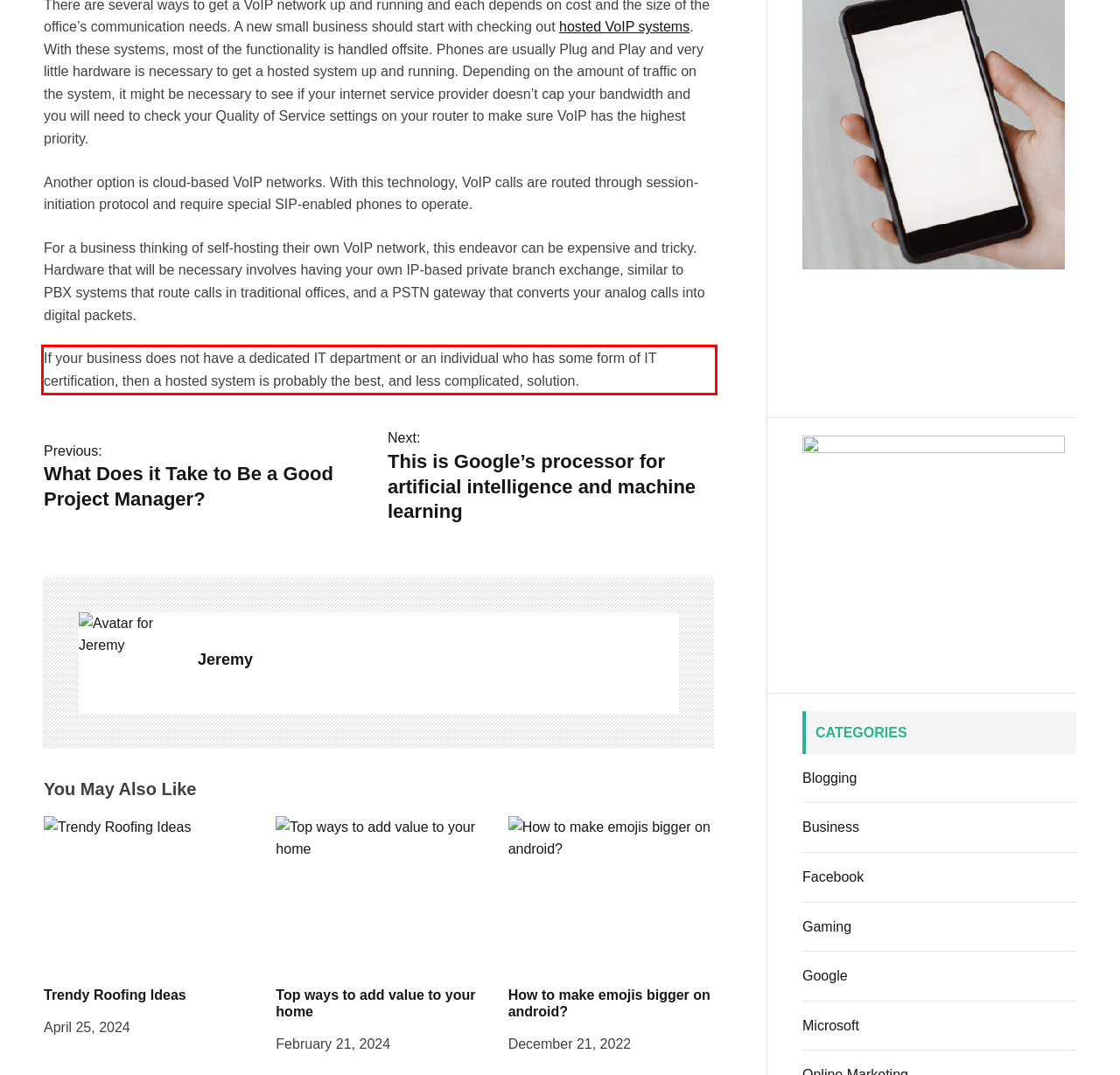You have a screenshot of a webpage with a red bounding box. Identify and extract the text content located inside the red bounding box.

If your business does not have a dedicated IT department or an individual who has some form of IT certification, then a hosted system is probably the best, and less complicated, solution.